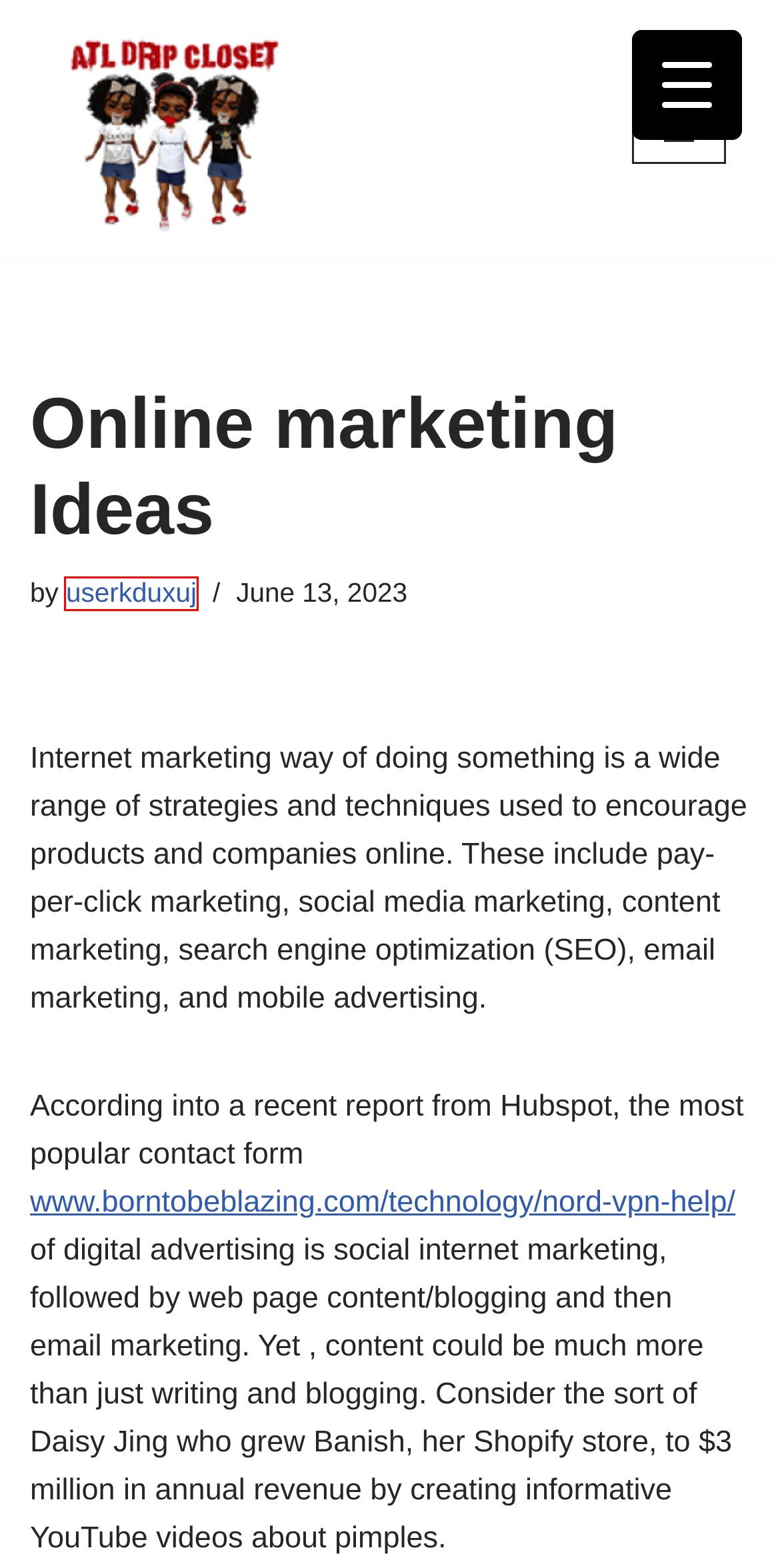Given a webpage screenshot with a red bounding box around a particular element, identify the best description of the new webpage that will appear after clicking on the element inside the red bounding box. Here are the candidates:
A. userkduxuj – ATL Drip Closet
B. About Us – ATL Drip Closet
C. Contact Us – ATL Drip Closet
D. Cart – ATL Drip Closet
E. ATL Drip Closet
F. Neve - Fast & Lightweight WordPress Theme Ideal for Any Website
G. Terms & Conditions – ATL Drip Closet
H. Shop – ATL Drip Closet

A